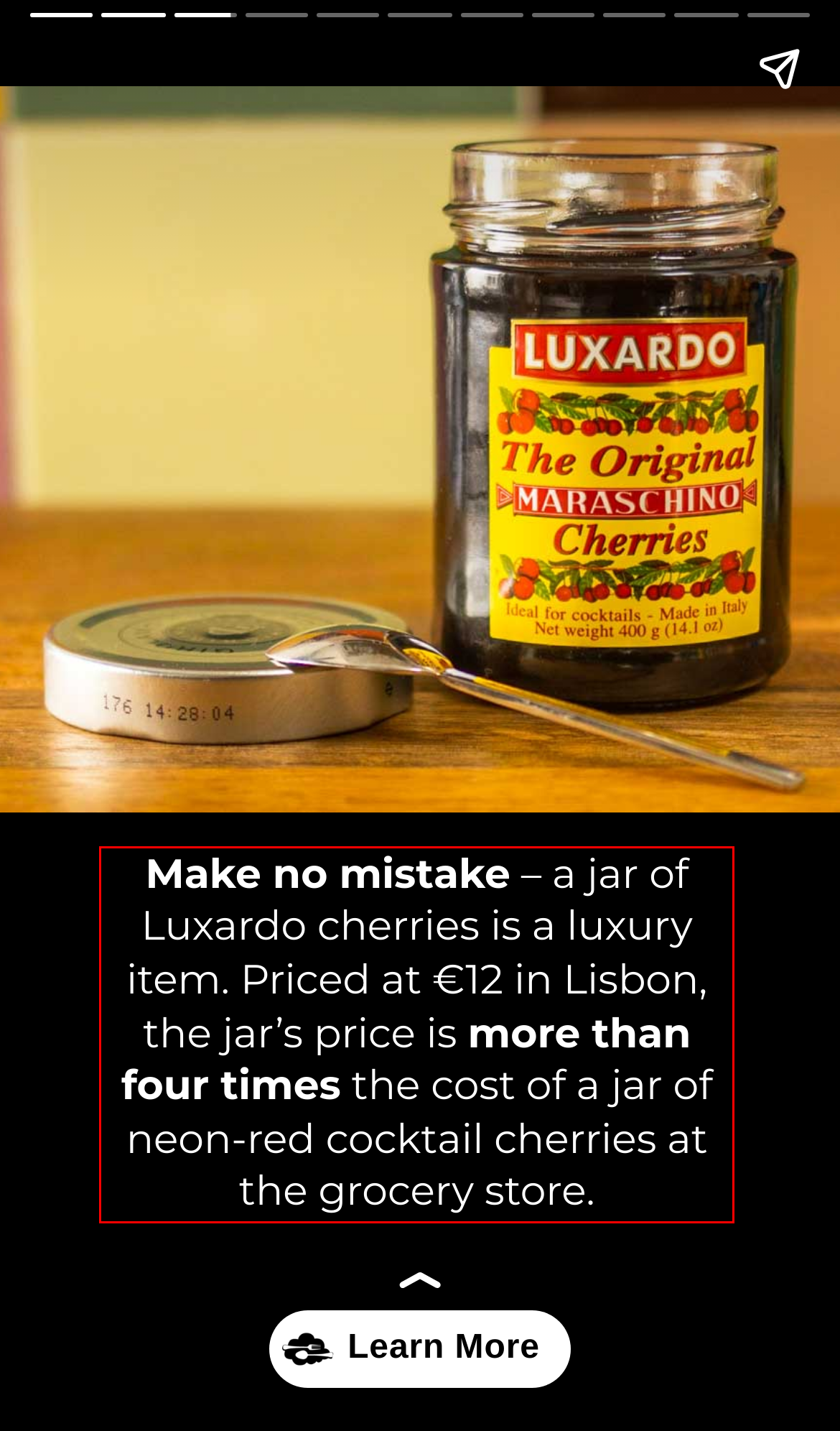Within the provided webpage screenshot, find the red rectangle bounding box and perform OCR to obtain the text content.

Make no mistake – a jar of Luxardo cherries is a luxury item. Priced at €12 in Lisbon, the jar’s price is more than four times the cost of a jar of neon-red cocktail cherries at the grocery store.